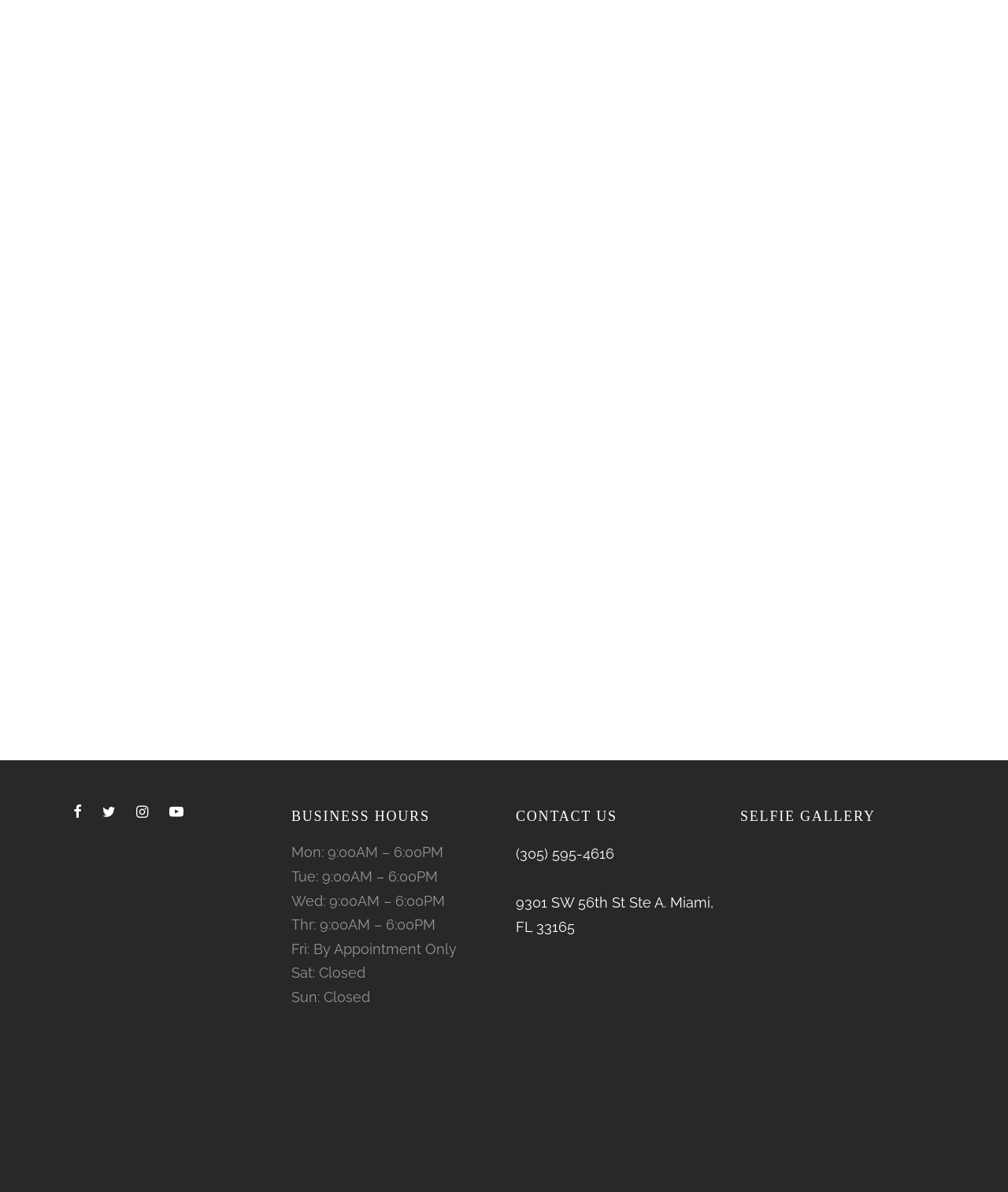Please respond to the question using a single word or phrase:
What is the address of the business?

9301 SW 56th St Ste A. Miami, FL 33165